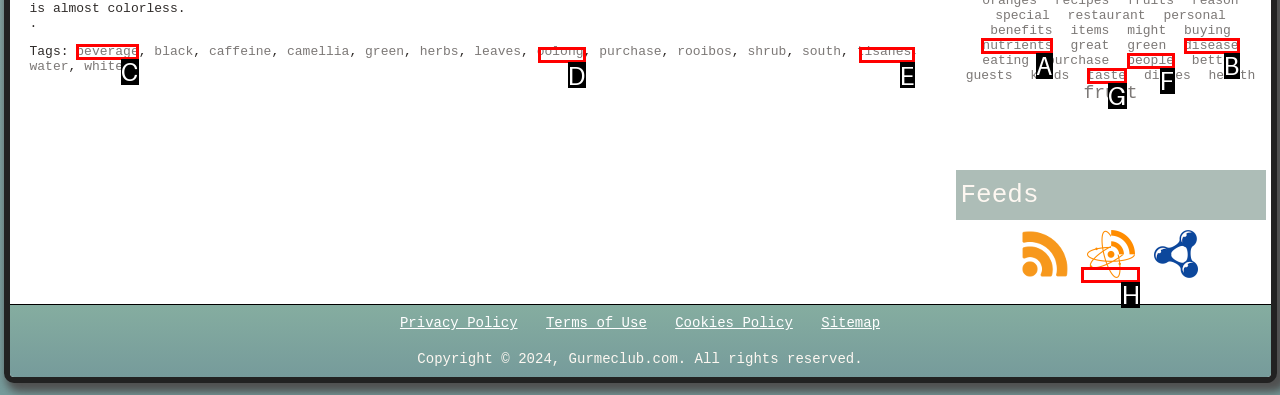Determine the letter of the element you should click to carry out the task: Click on the 'beverage' tag
Answer with the letter from the given choices.

C